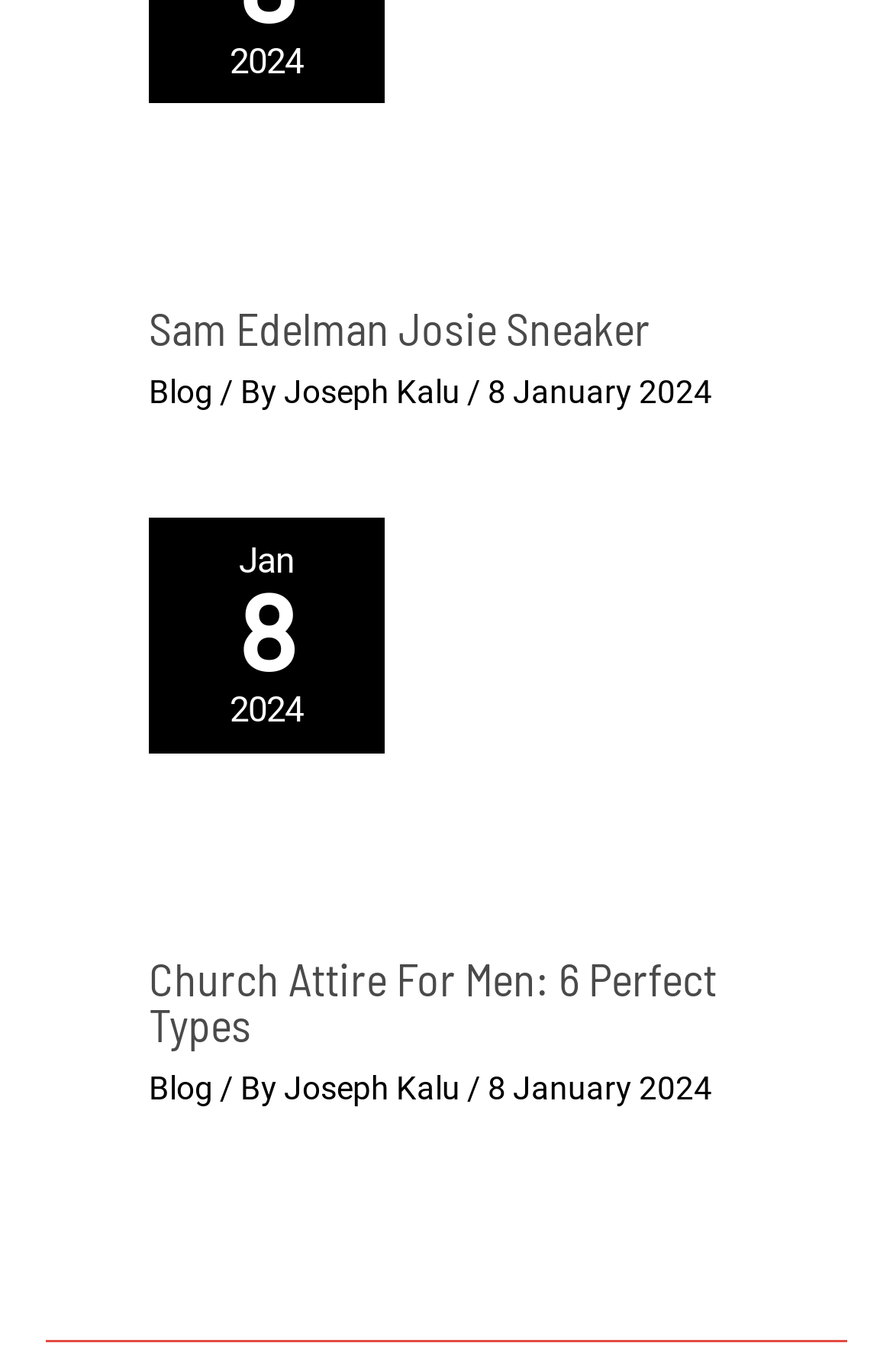Please find the bounding box coordinates of the element's region to be clicked to carry out this instruction: "Visit the blog".

[0.167, 0.273, 0.238, 0.3]